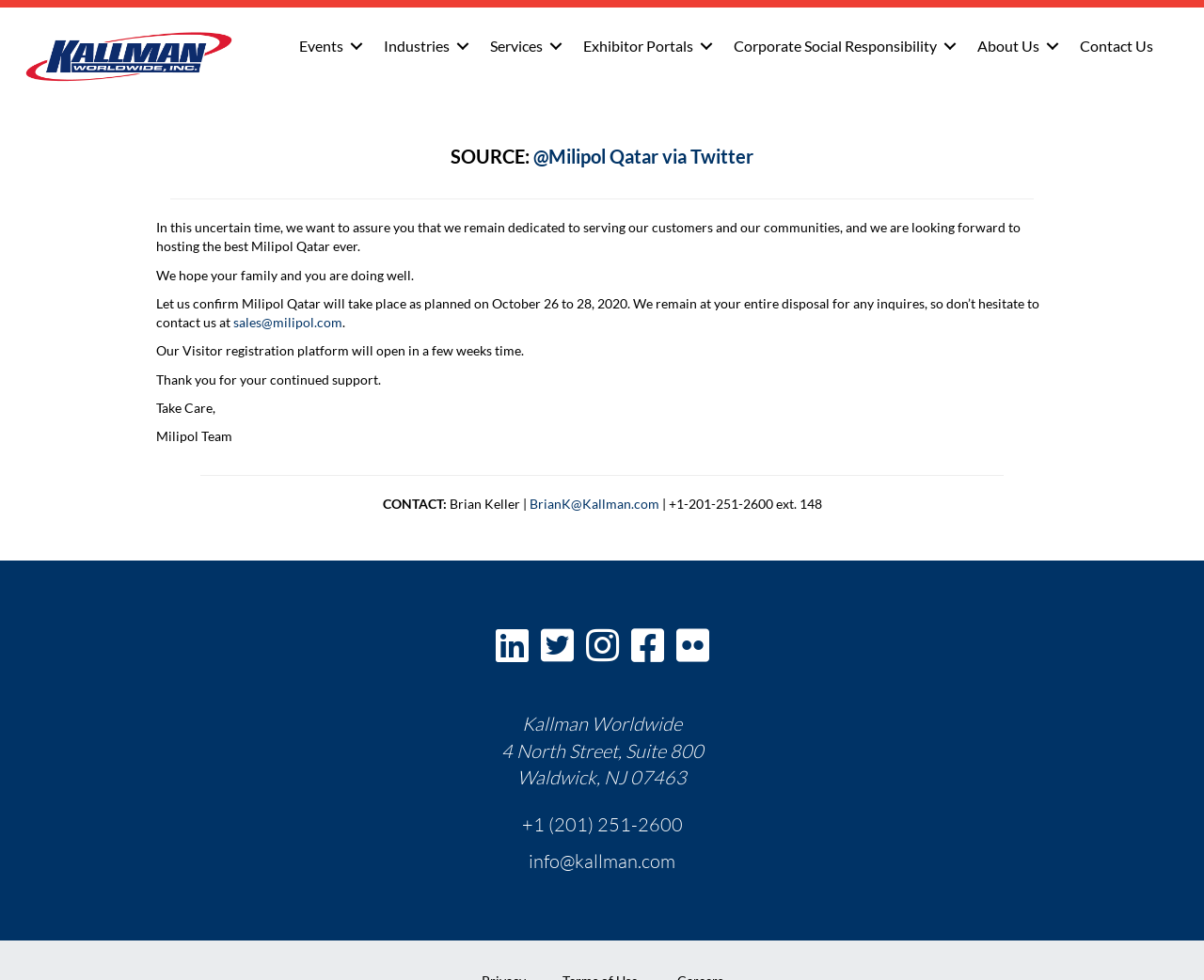Who is the contact person mentioned? Using the information from the screenshot, answer with a single word or phrase.

Brian Keller